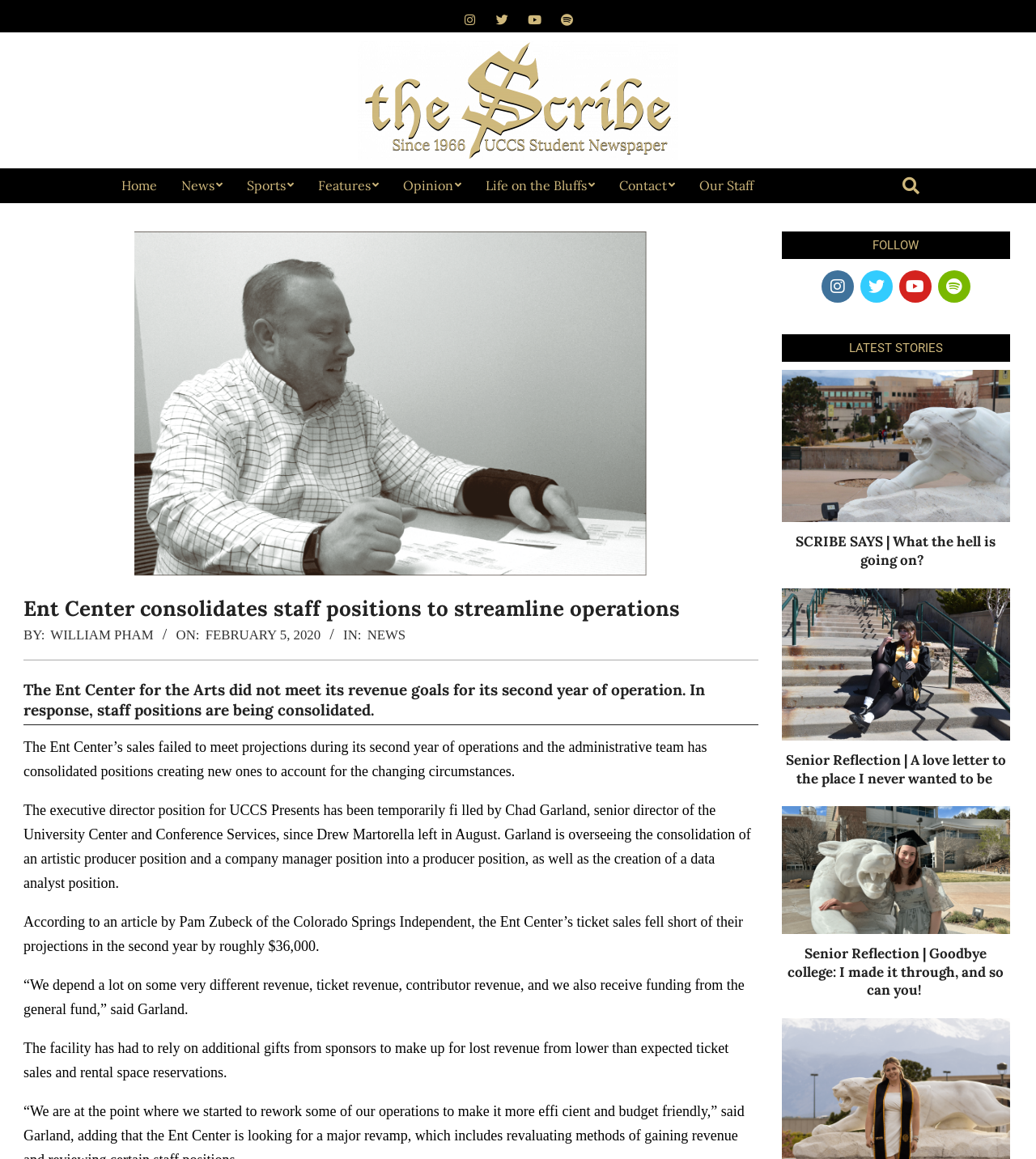Please find and report the bounding box coordinates of the element to click in order to perform the following action: "Search for a term". The coordinates should be expressed as four float numbers between 0 and 1, in the format [left, top, right, bottom].

[0.866, 0.147, 0.905, 0.161]